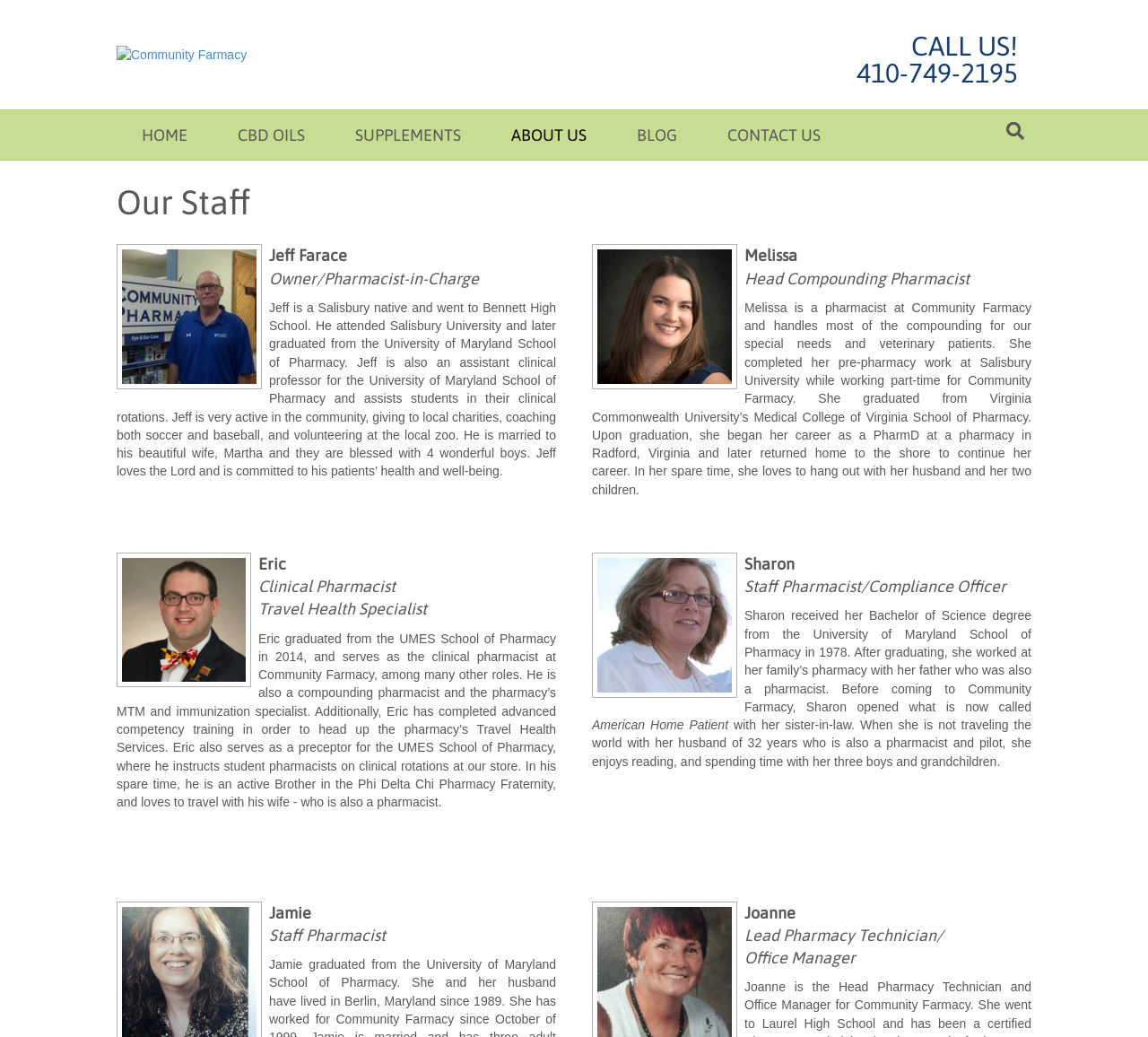Please identify the bounding box coordinates of the clickable element to fulfill the following instruction: "Learn more about Jeffrey Jeff Farace". The coordinates should be four float numbers between 0 and 1, i.e., [left, top, right, bottom].

[0.234, 0.237, 0.302, 0.256]